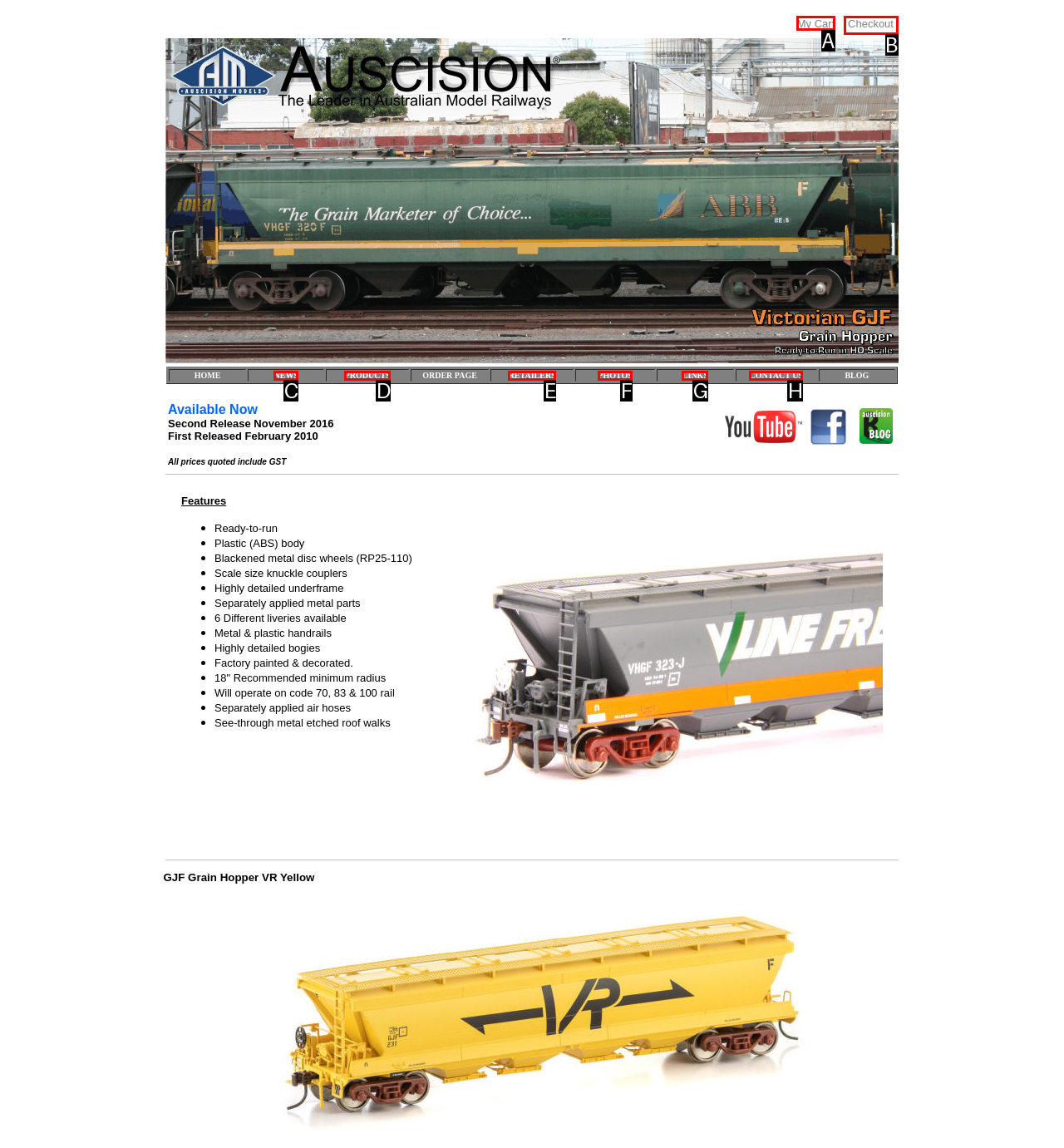Point out the specific HTML element to click to complete this task: Click on Checkout Reply with the letter of the chosen option.

B